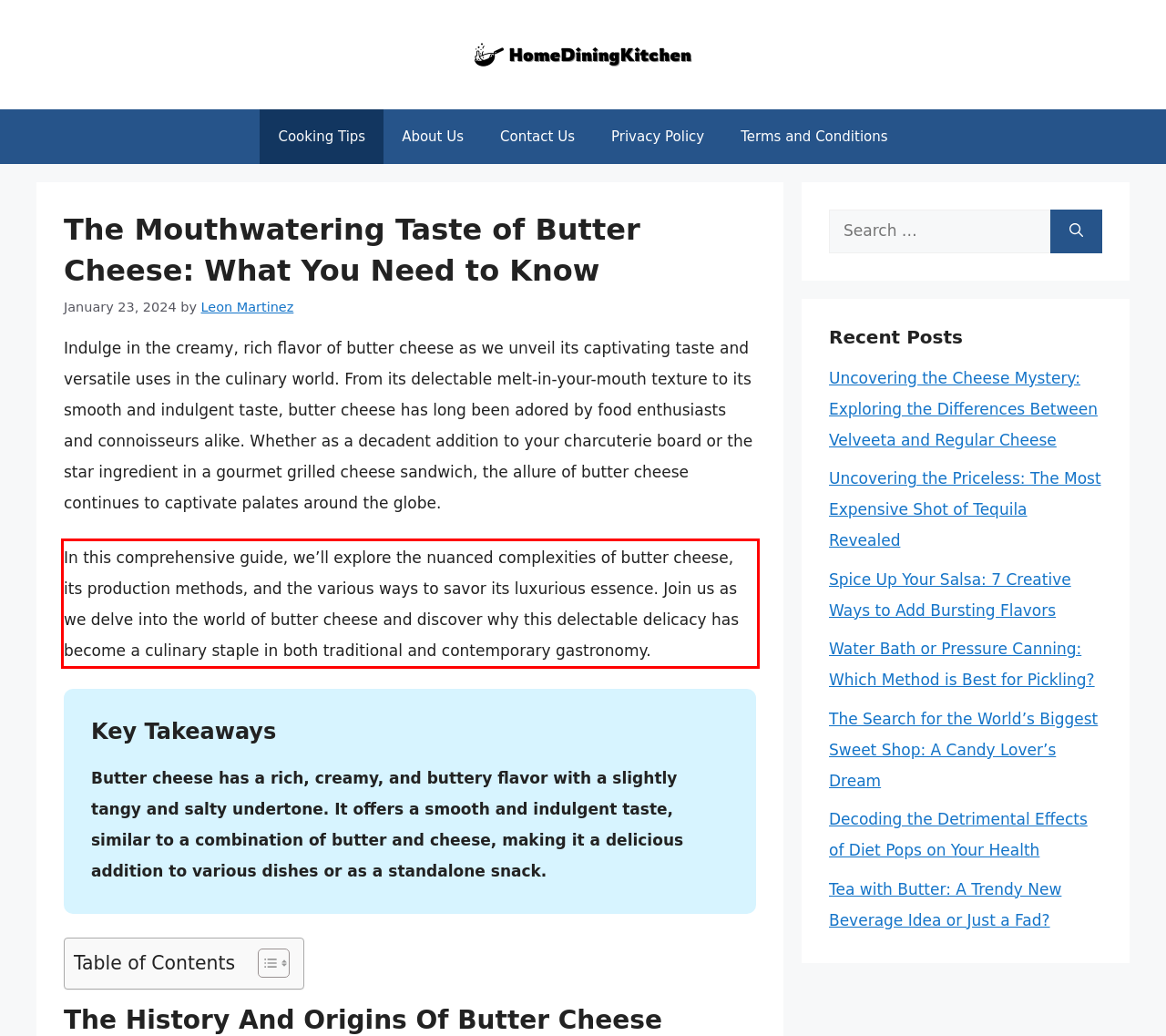Identify the text inside the red bounding box on the provided webpage screenshot by performing OCR.

In this comprehensive guide, we’ll explore the nuanced complexities of butter cheese, its production methods, and the various ways to savor its luxurious essence. Join us as we delve into the world of butter cheese and discover why this delectable delicacy has become a culinary staple in both traditional and contemporary gastronomy.